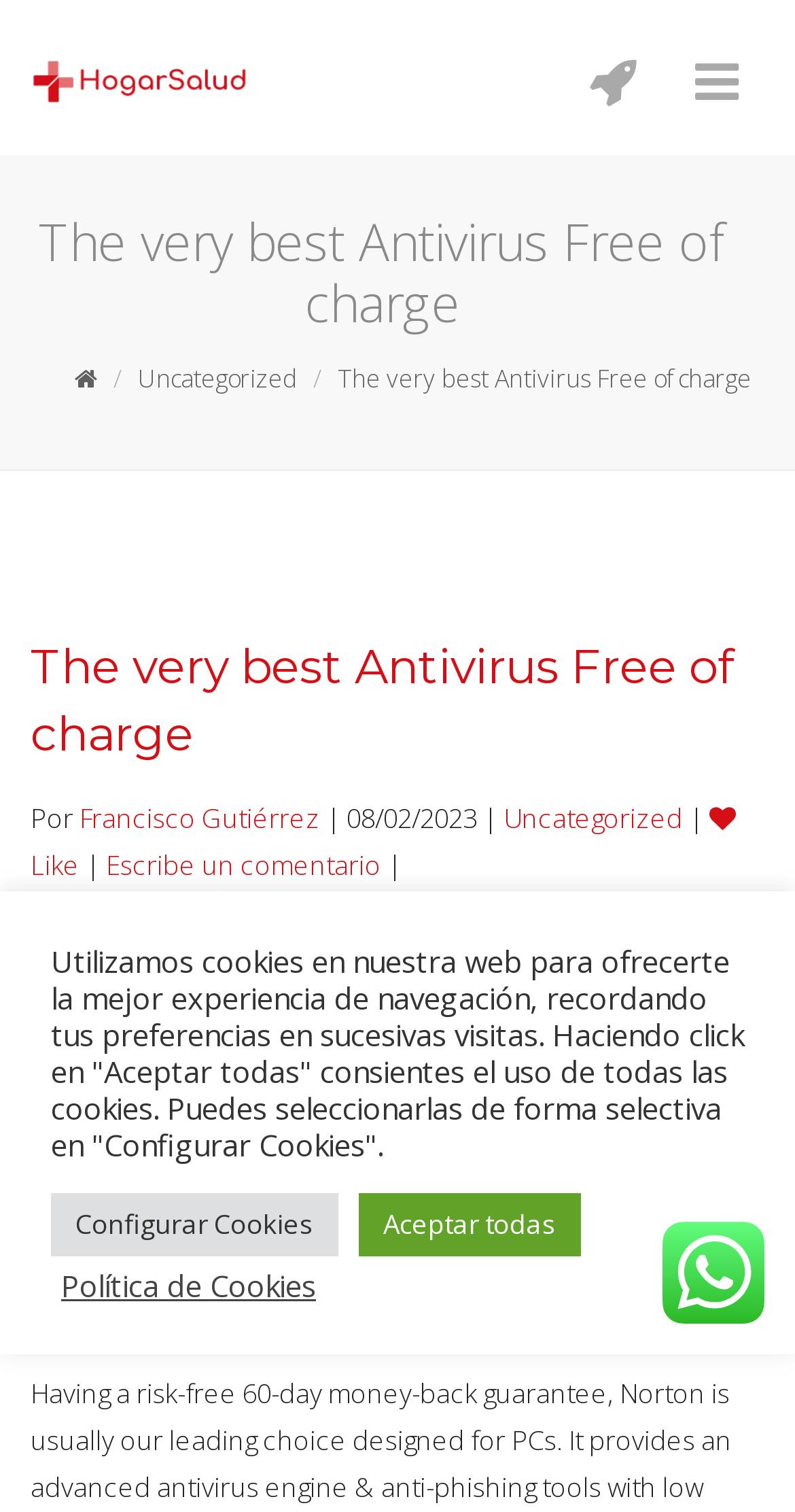What is the date of the article?
Kindly answer the question with as much detail as you can.

The date of the article can be found by looking at the text '| 08/02/2023 |' which is located below the heading 'The Best Antivirus Free'.